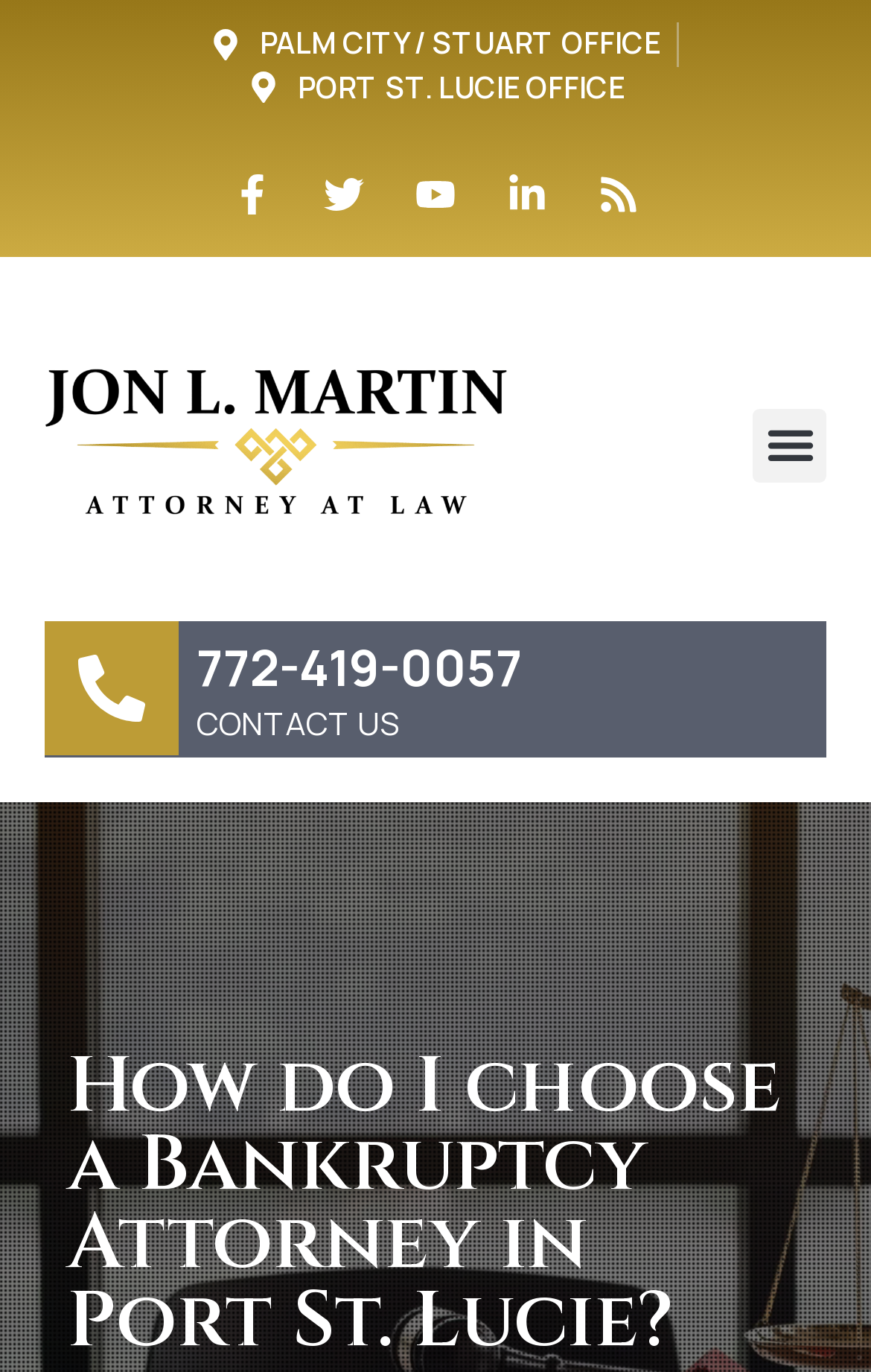From the element description PALM CITY / STUART OFFICE, predict the bounding box coordinates of the UI element. The coordinates must be specified in the format (top-left x, top-left y, bottom-right x, bottom-right y) and should be within the 0 to 1 range.

[0.24, 0.016, 0.757, 0.048]